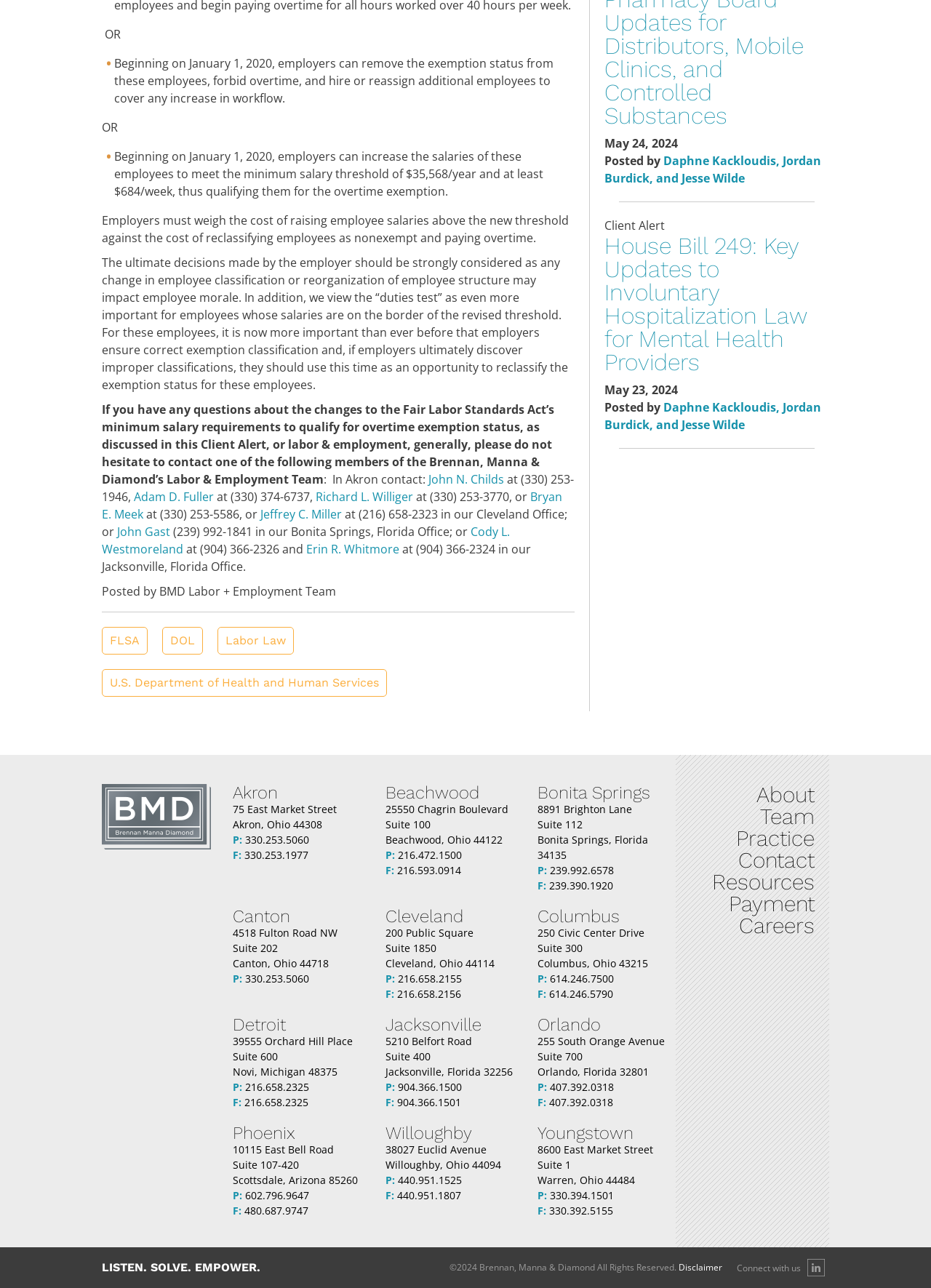Locate the bounding box coordinates of the area to click to fulfill this instruction: "Visit Brennan, Manna & Diamond's website". The bounding box should be presented as four float numbers between 0 and 1, in the order [left, top, right, bottom].

[0.109, 0.609, 0.227, 0.66]